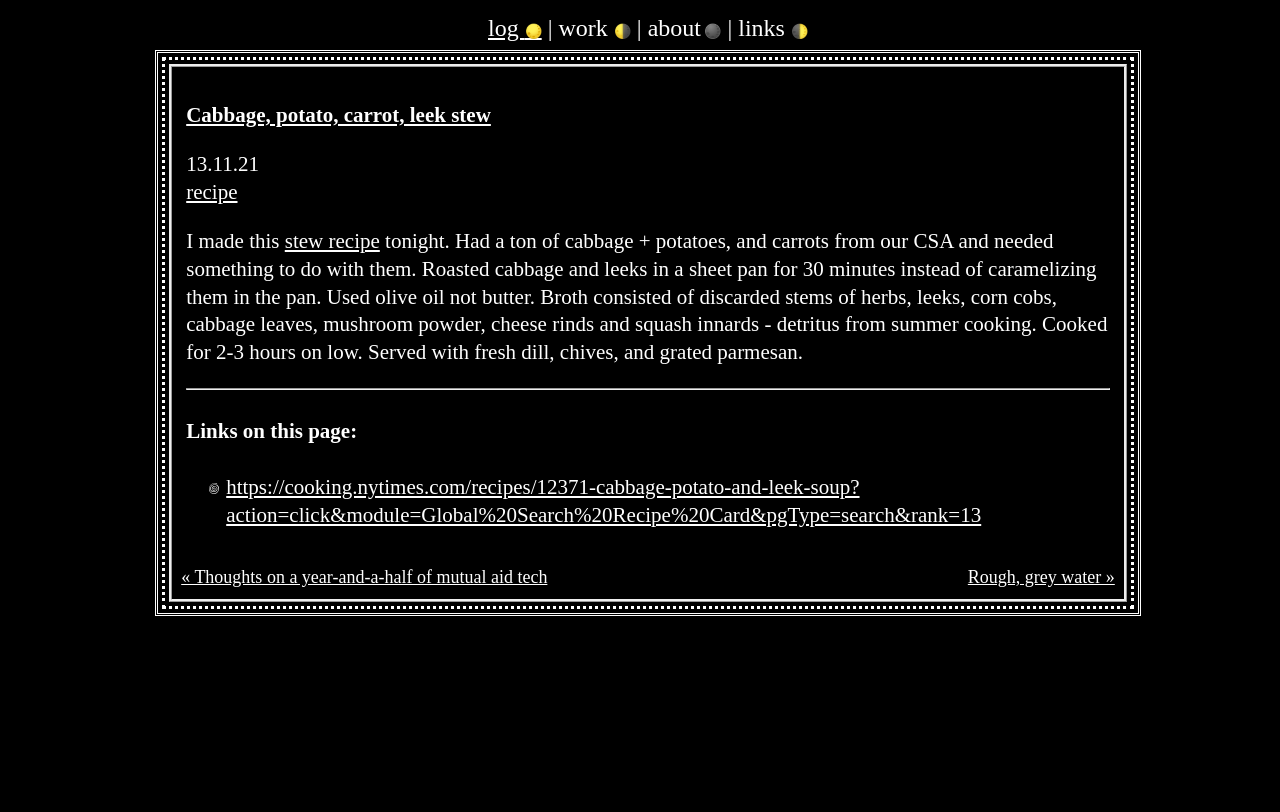Please specify the bounding box coordinates of the clickable region necessary for completing the following instruction: "View the 'Recent Posts'". The coordinates must consist of four float numbers between 0 and 1, i.e., [left, top, right, bottom].

None